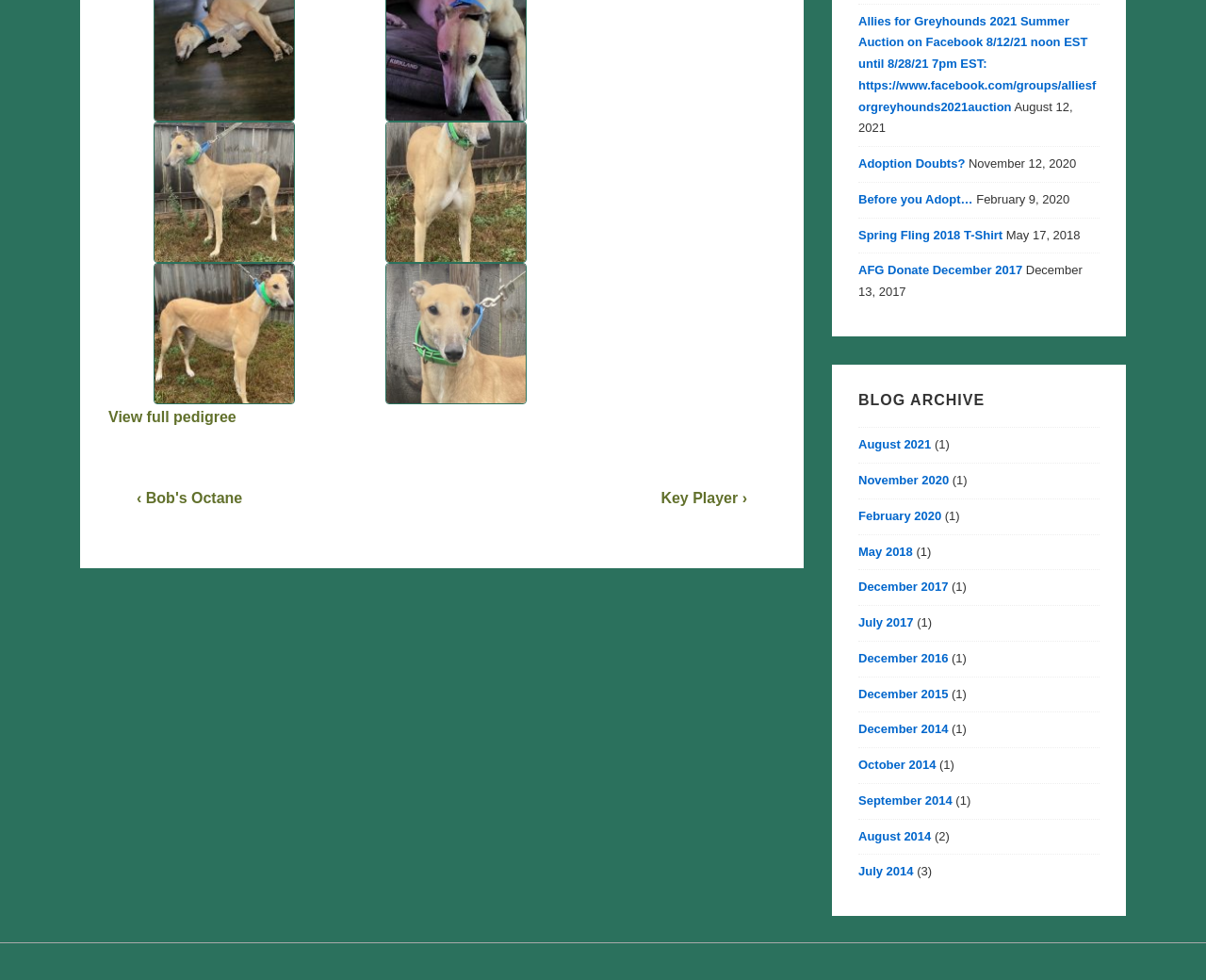Please provide a detailed answer to the question below based on the screenshot: 
What is the category of the webpage content?

The heading 'BLOG ARCHIVE' with the bounding box coordinates [0.712, 0.399, 0.912, 0.418] suggests that the webpage content is categorized as a blog archive.